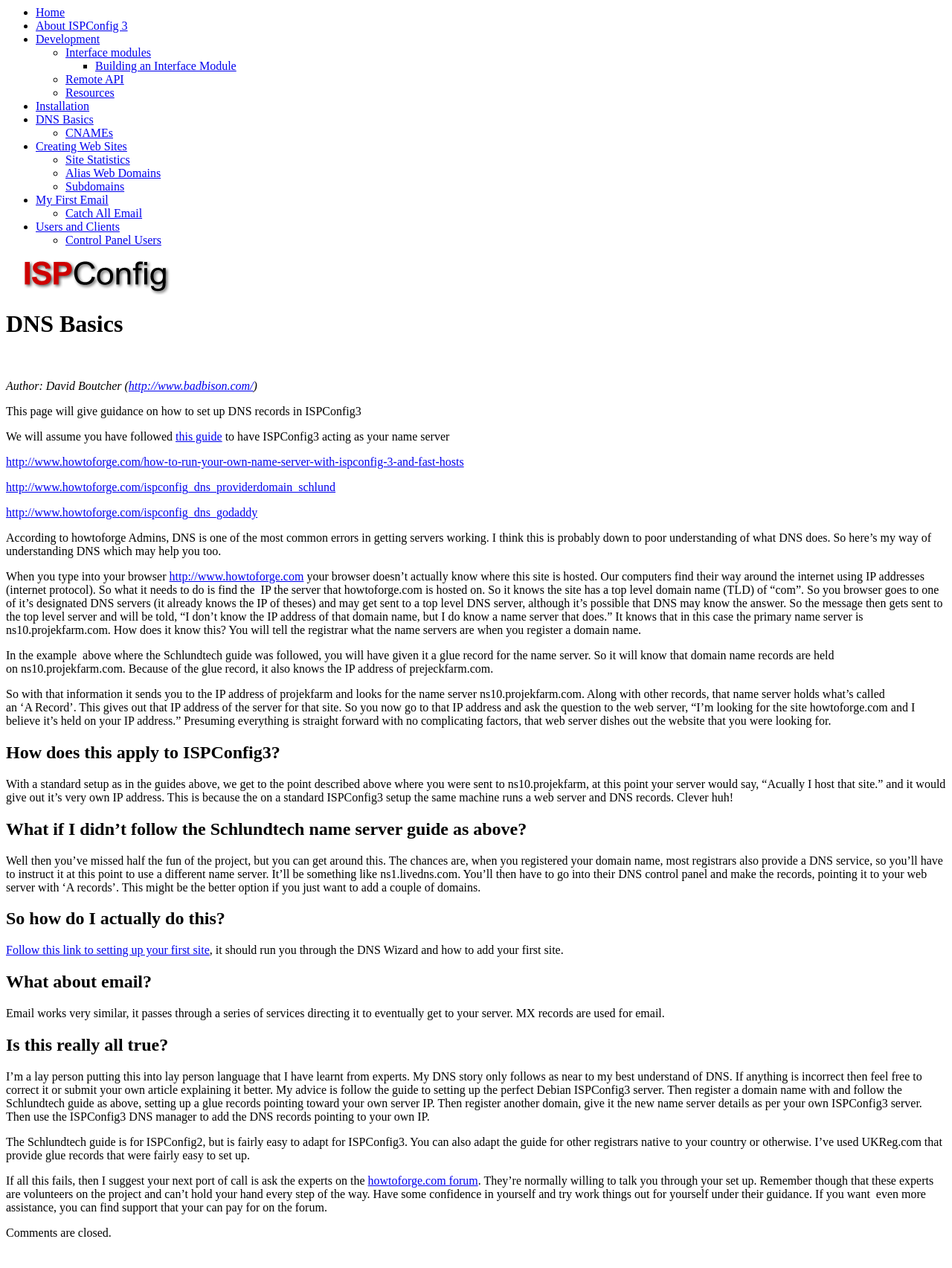Bounding box coordinates are specified in the format (top-left x, top-left y, bottom-right x, bottom-right y). All values are floating point numbers bounded between 0 and 1. Please provide the bounding box coordinate of the region this sentence describes: Installation

[0.038, 0.079, 0.094, 0.089]